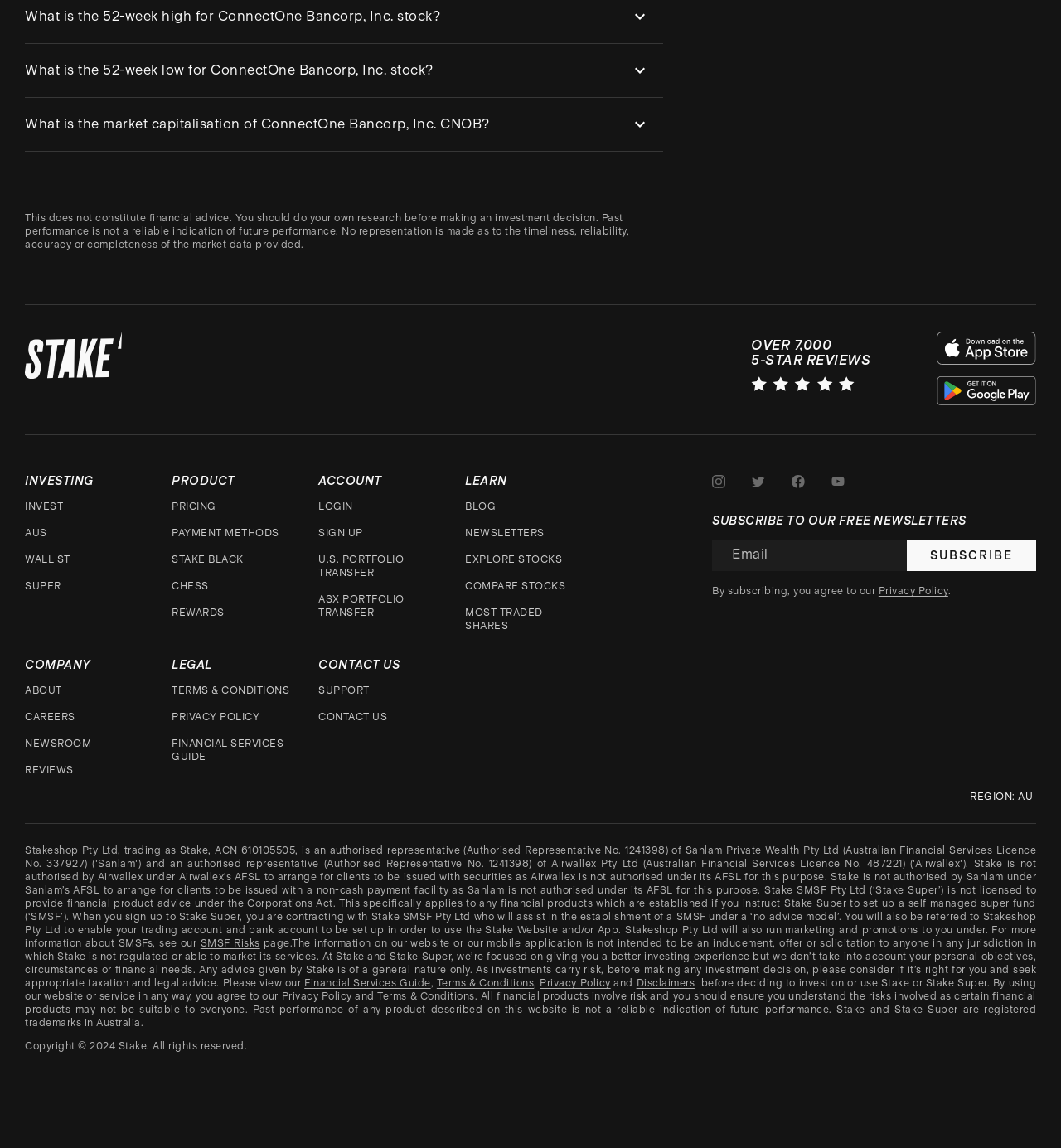What is the purpose of the 'SUBSCRIBE' button?
Could you give a comprehensive explanation in response to this question?

The 'SUBSCRIBE' button is located below the 'SUBSCRIBE TO OUR FREE NEWSLETTERS' text, and its purpose is to allow users to subscribe to Stake's newsletters, which likely provide updates and information about the company and its services.